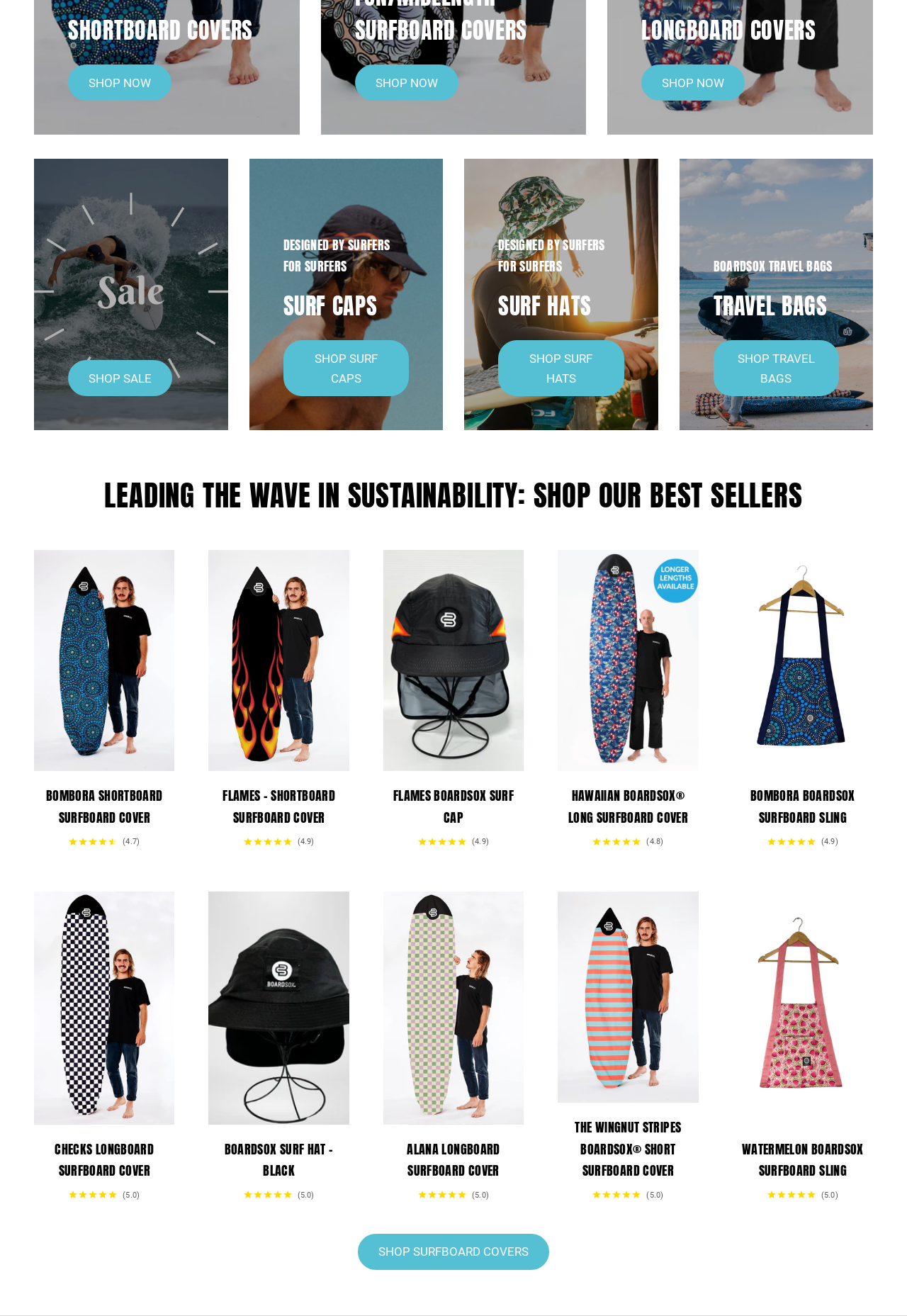Give a concise answer using one word or a phrase to the following question:
How many surfboard covers are displayed on the page?

6